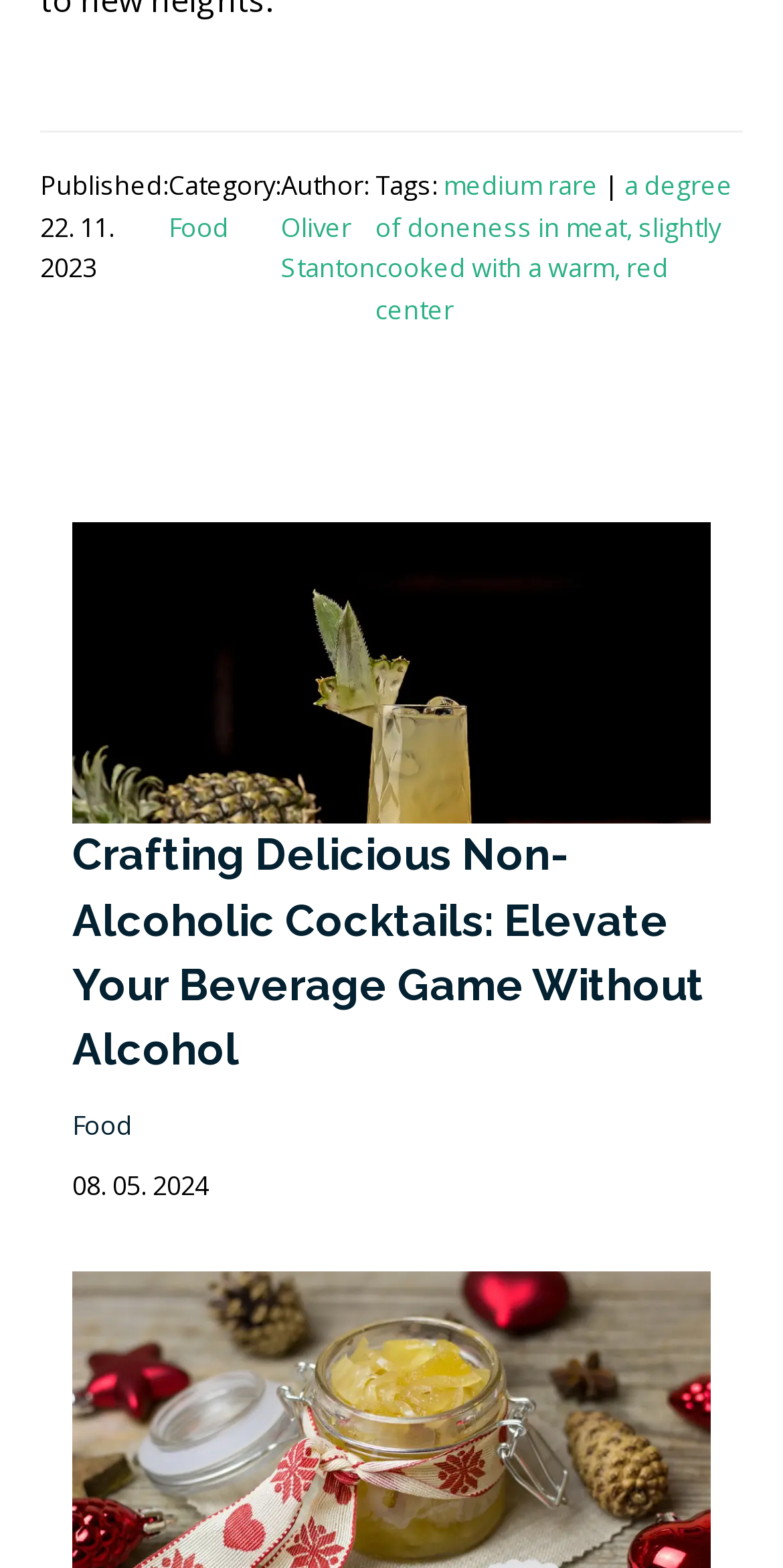Provide the bounding box coordinates of the HTML element this sentence describes: "medium rare". The bounding box coordinates consist of four float numbers between 0 and 1, i.e., [left, top, right, bottom].

[0.567, 0.107, 0.764, 0.13]